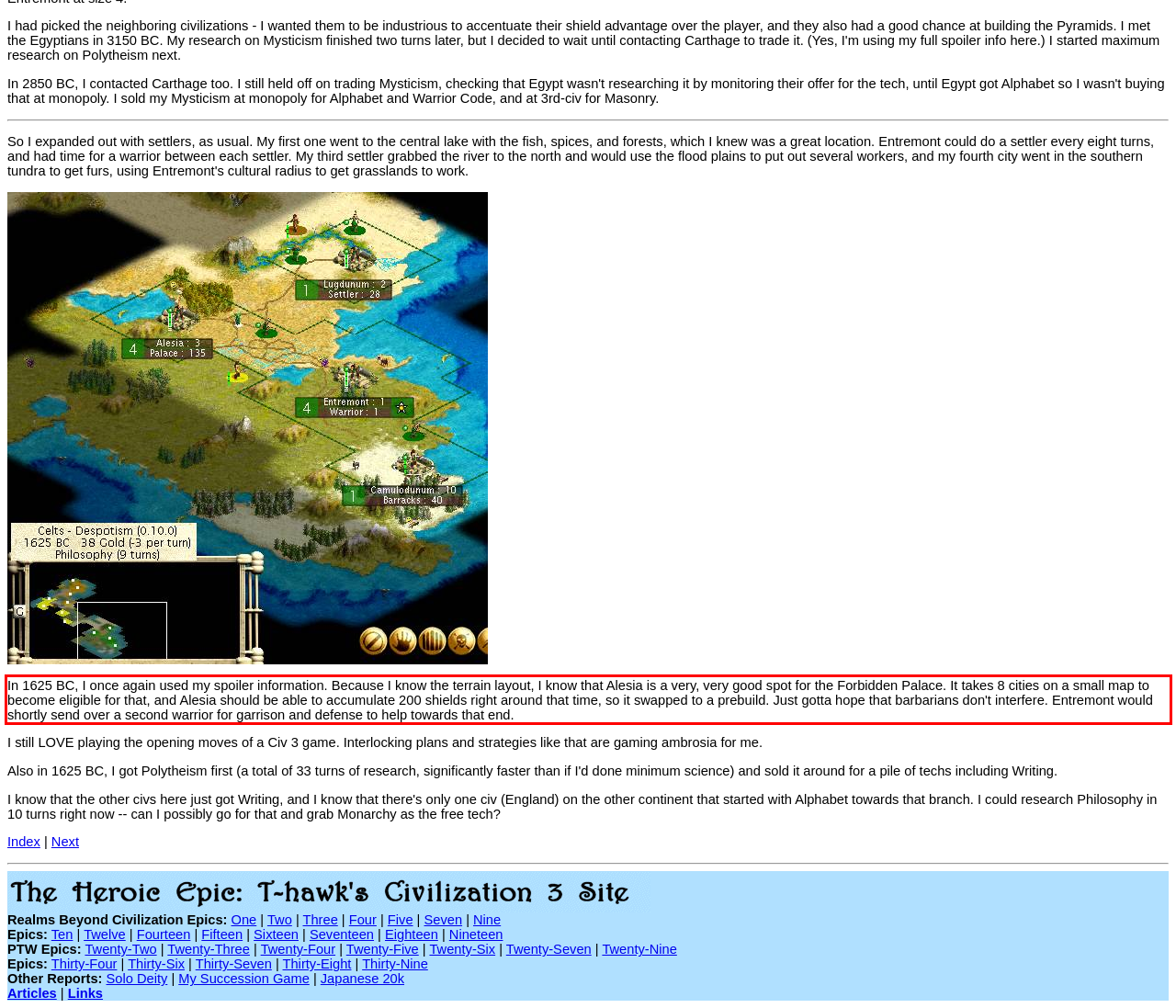Using the provided screenshot of a webpage, recognize and generate the text found within the red rectangle bounding box.

In 1625 BC, I once again used my spoiler information. Because I know the terrain layout, I know that Alesia is a very, very good spot for the Forbidden Palace. It takes 8 cities on a small map to become eligible for that, and Alesia should be able to accumulate 200 shields right around that time, so it swapped to a prebuild. Just gotta hope that barbarians don't interfere. Entremont would shortly send over a second warrior for garrison and defense to help towards that end.